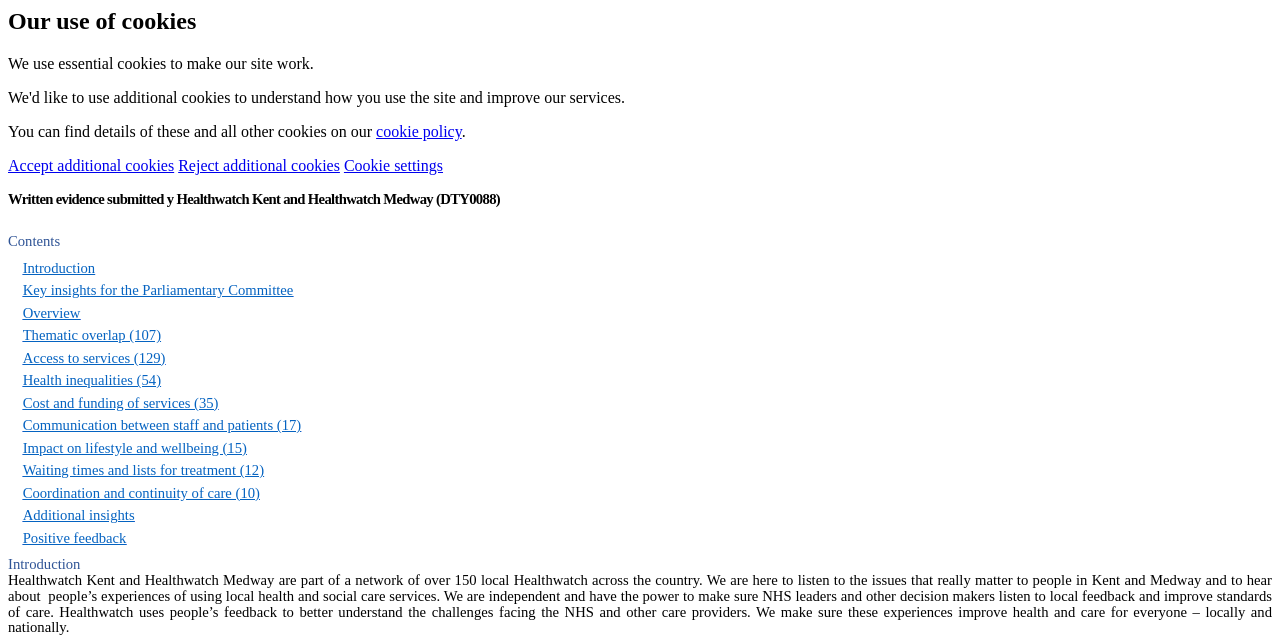Describe in detail what you see on the webpage.

The webpage appears to be a report or article from Healthwatch Kent and Healthwatch Medway, a local health and social care watchdog organization. At the top of the page, there is a cookie banner with a heading "Our use of cookies" and several links to manage cookie settings. Below the banner, there is a brief introduction to the report, "Written evidence submitted by Healthwatch Kent and Healthwatch Medway (DTY0088)".

The main content of the page is divided into two sections. On the left side, there is a table of contents with 12 links to different sections of the report, including "Introduction", "Key insights for the Parliamentary Committee", and "Access to services". These links are arranged vertically, with the "Introduction" link at the top and the "Additional insights" link at the bottom.

On the right side of the page, there is a lengthy introduction to Healthwatch Kent and Healthwatch Medway, explaining their role in listening to people's experiences of using local health and social care services and using this feedback to improve standards of care. The text is divided into several paragraphs, with headings and subheadings. There are no images on the page.